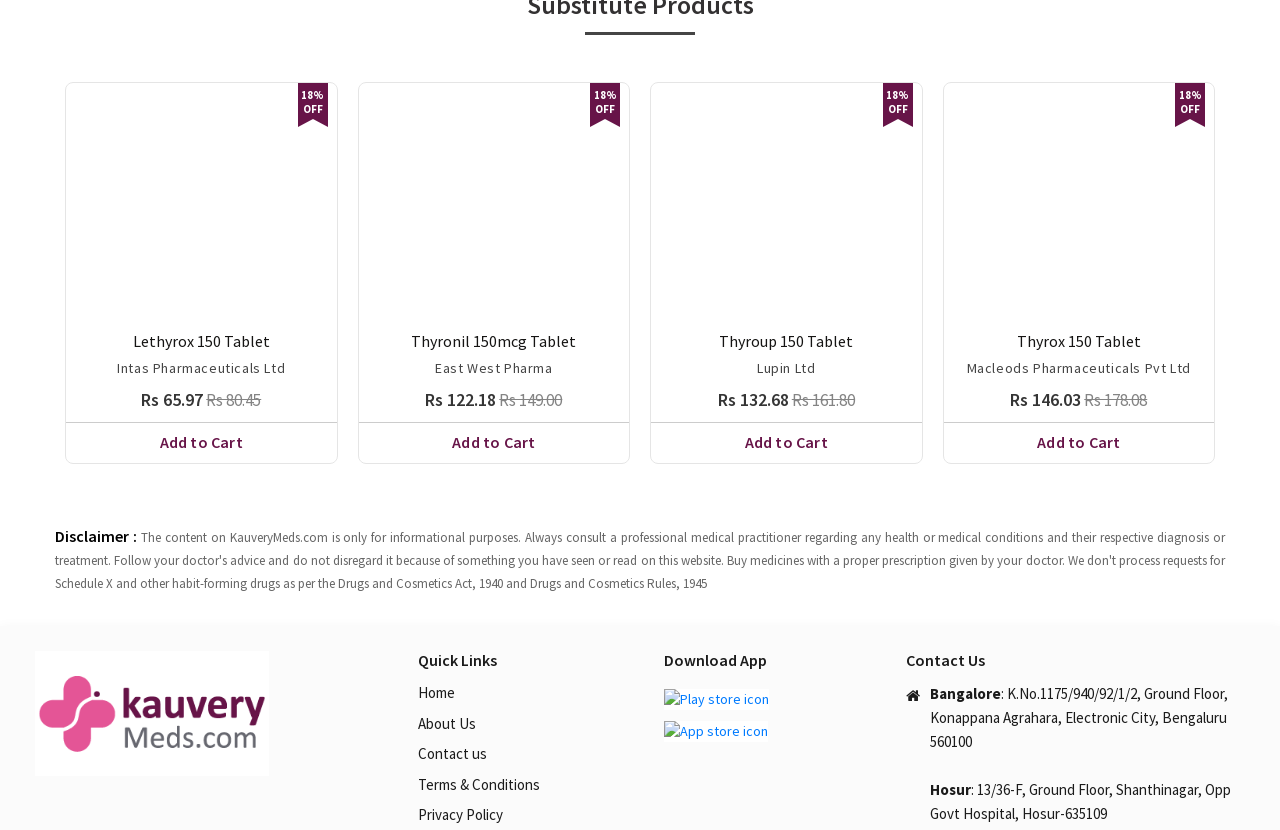What is the name of the company located in Hosur?
Answer the question in a detailed and comprehensive manner.

The company located in Hosur can be found by looking at the contact information provided on the webpage. The address '13/36-F, Ground Floor, Shanthinagar, Opp Govt Hospital, Hosur-635109' is associated with KauveryMeds.